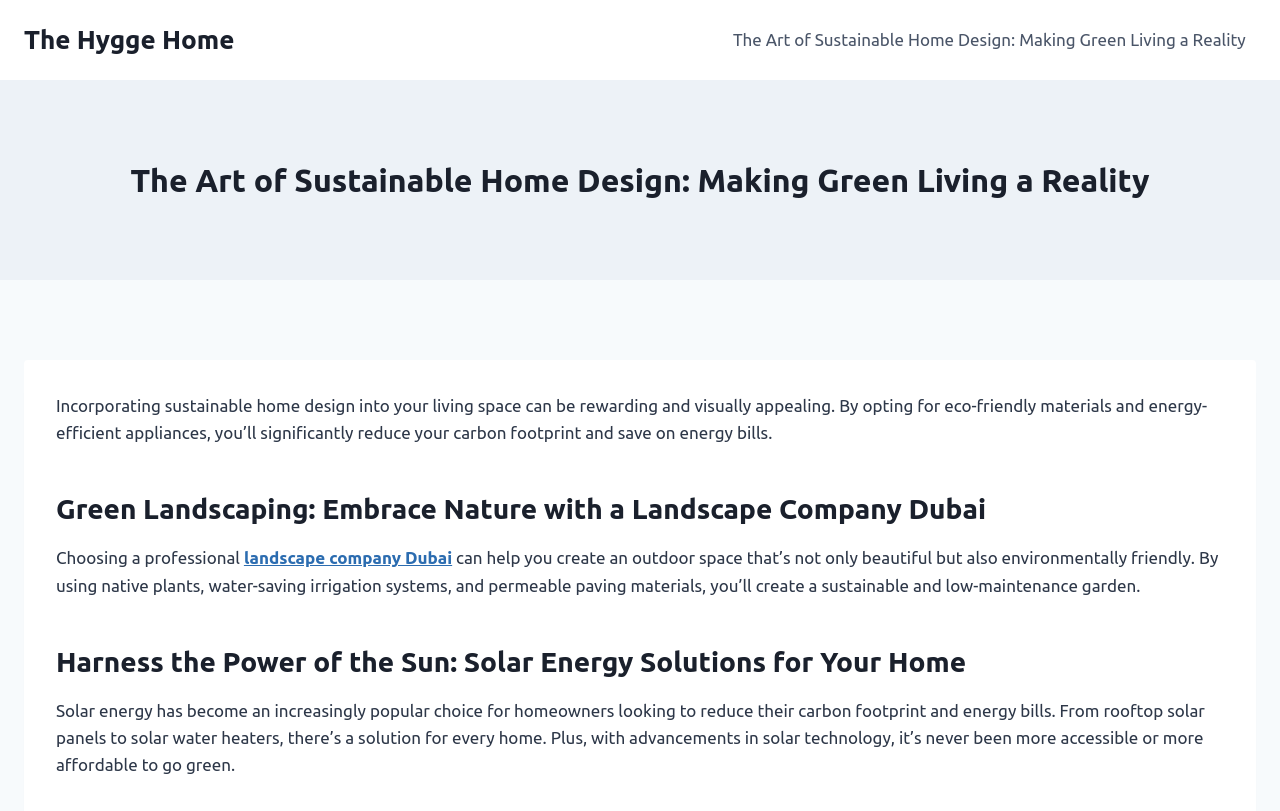What is the advantage of using solar energy?
Using the details from the image, give an elaborate explanation to answer the question.

The webpage states that solar energy has become an increasingly popular choice for homeowners looking to reduce their carbon footprint and energy bills, and with advancements in solar technology, it's never been more accessible or more affordable to go green.